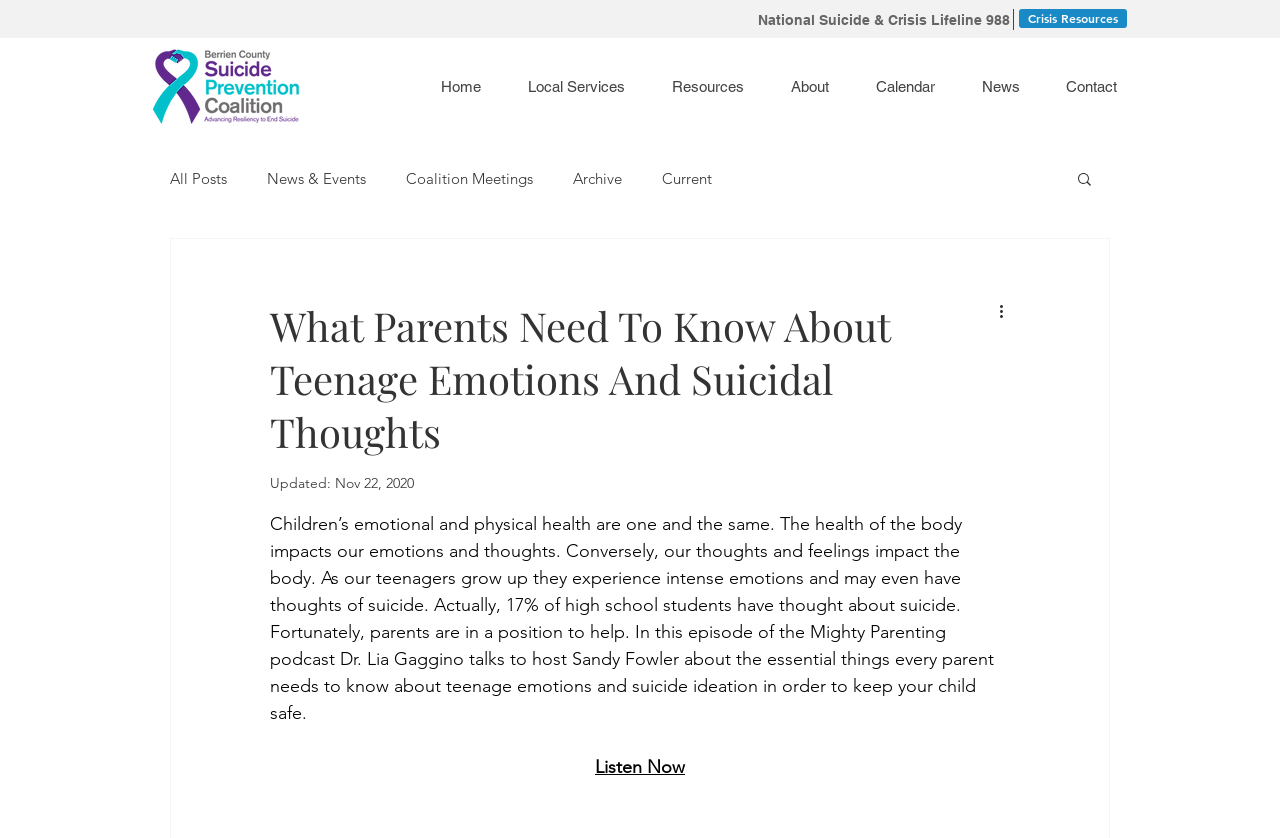Determine the bounding box coordinates for the region that must be clicked to execute the following instruction: "Search for a topic".

[0.84, 0.203, 0.855, 0.228]